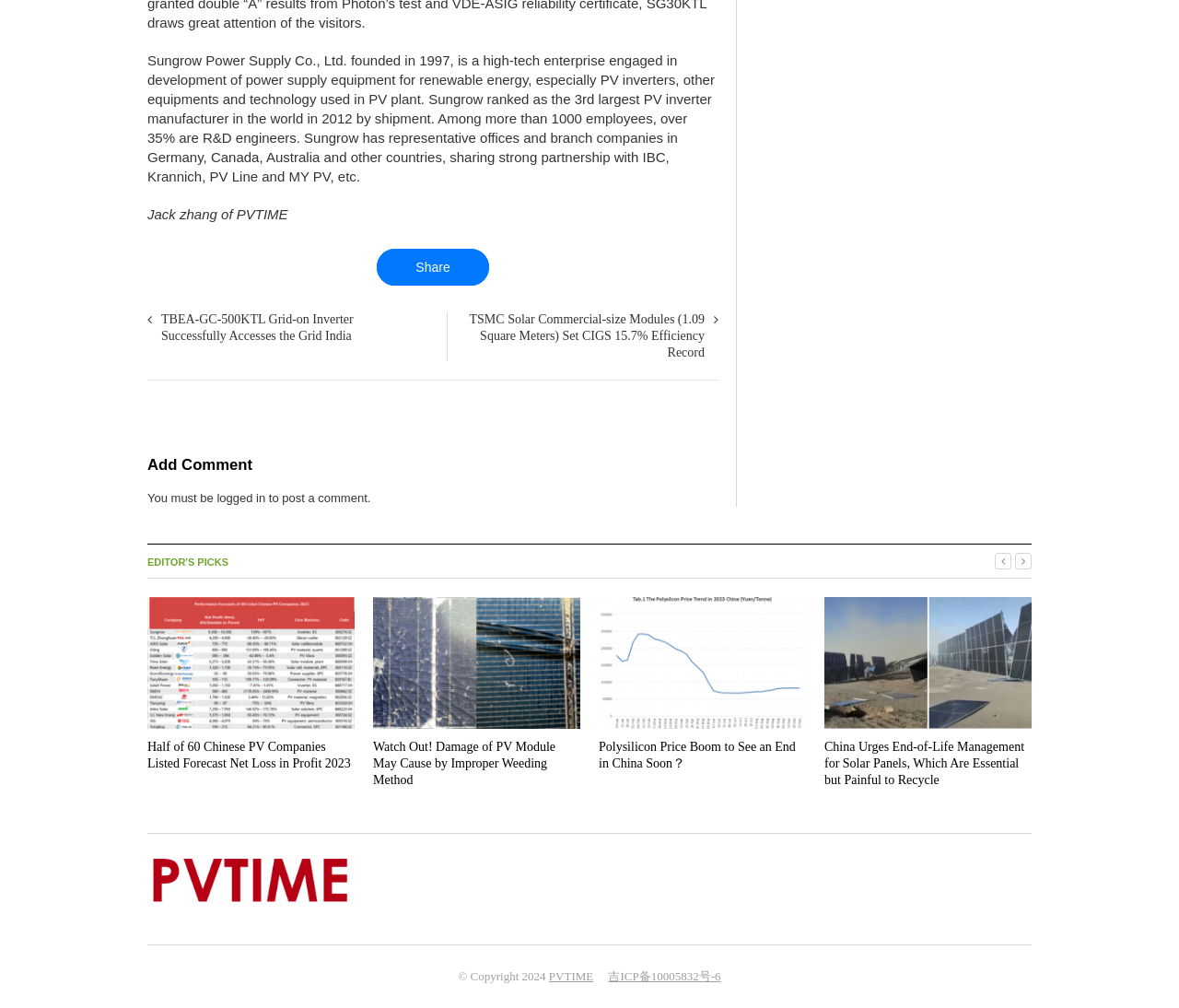Show the bounding box coordinates of the element that should be clicked to complete the task: "Share the article".

[0.32, 0.247, 0.415, 0.284]